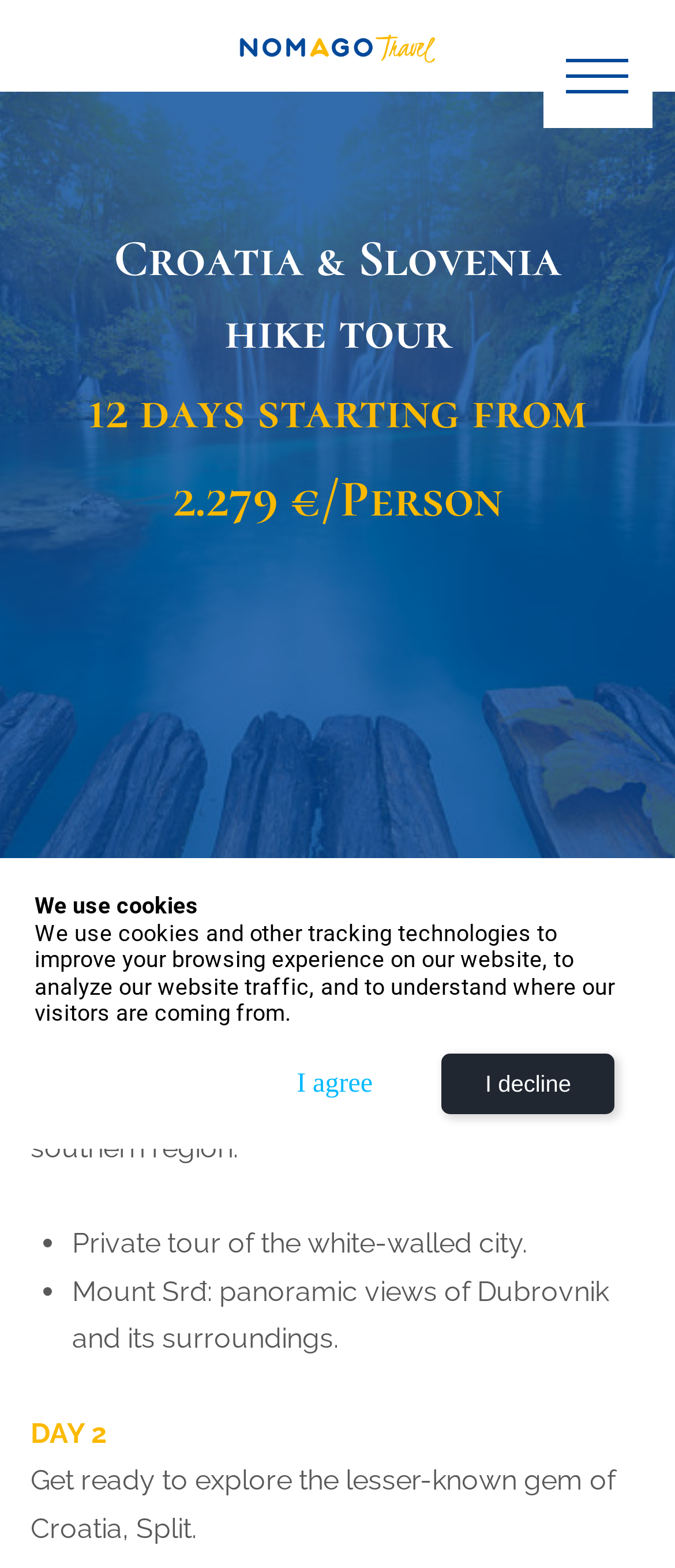Carefully examine the image and provide an in-depth answer to the question: What is the price of the hike tour per person?

I found the answer by looking at the second heading element which states '12 days starting from 2.279 €/Person'. The price of the hike tour per person is mentioned as 2.279 €.